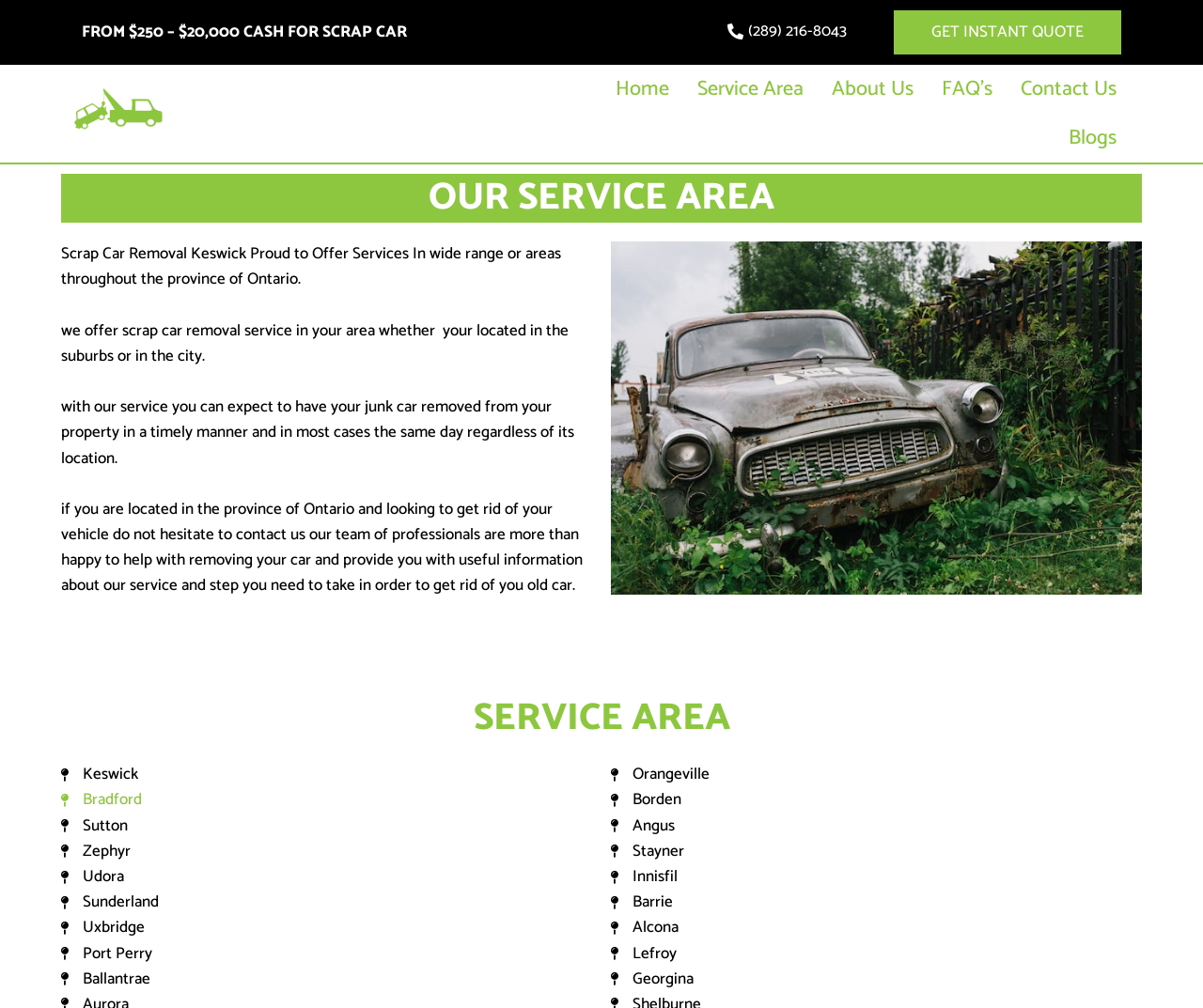Determine the bounding box coordinates of the element's region needed to click to follow the instruction: "View my cart". Provide these coordinates as four float numbers between 0 and 1, formatted as [left, top, right, bottom].

None